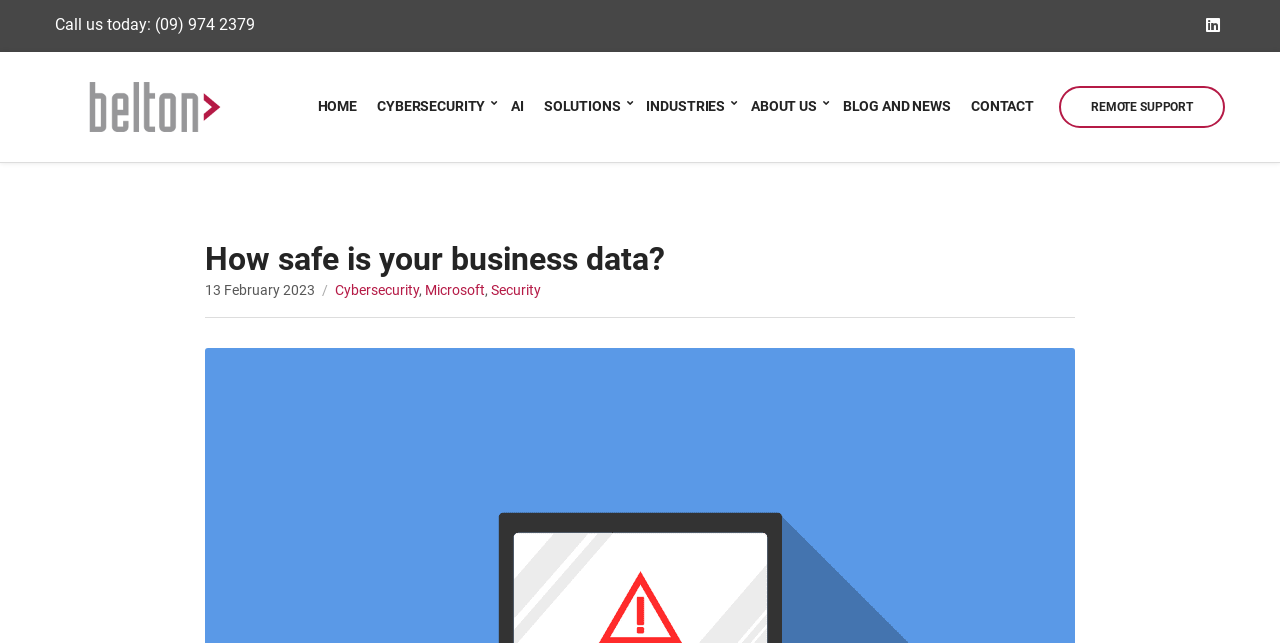Determine the bounding box coordinates of the clickable area required to perform the following instruction: "check publications". The coordinates should be represented as four float numbers between 0 and 1: [left, top, right, bottom].

None